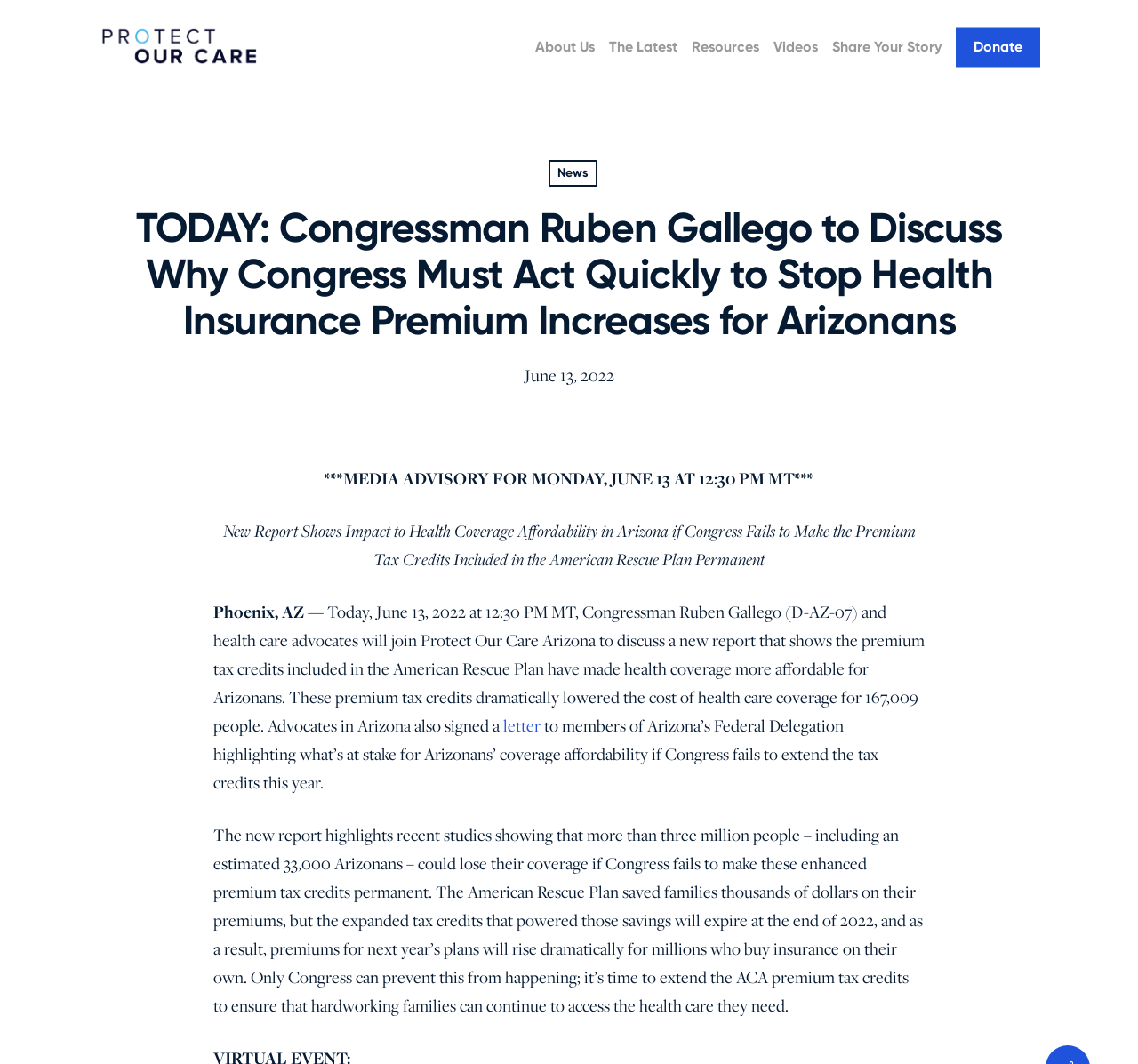Locate the bounding box coordinates of the UI element described by: "Share Your Story". The bounding box coordinates should consist of four float numbers between 0 and 1, i.e., [left, top, right, bottom].

[0.731, 0.036, 0.827, 0.051]